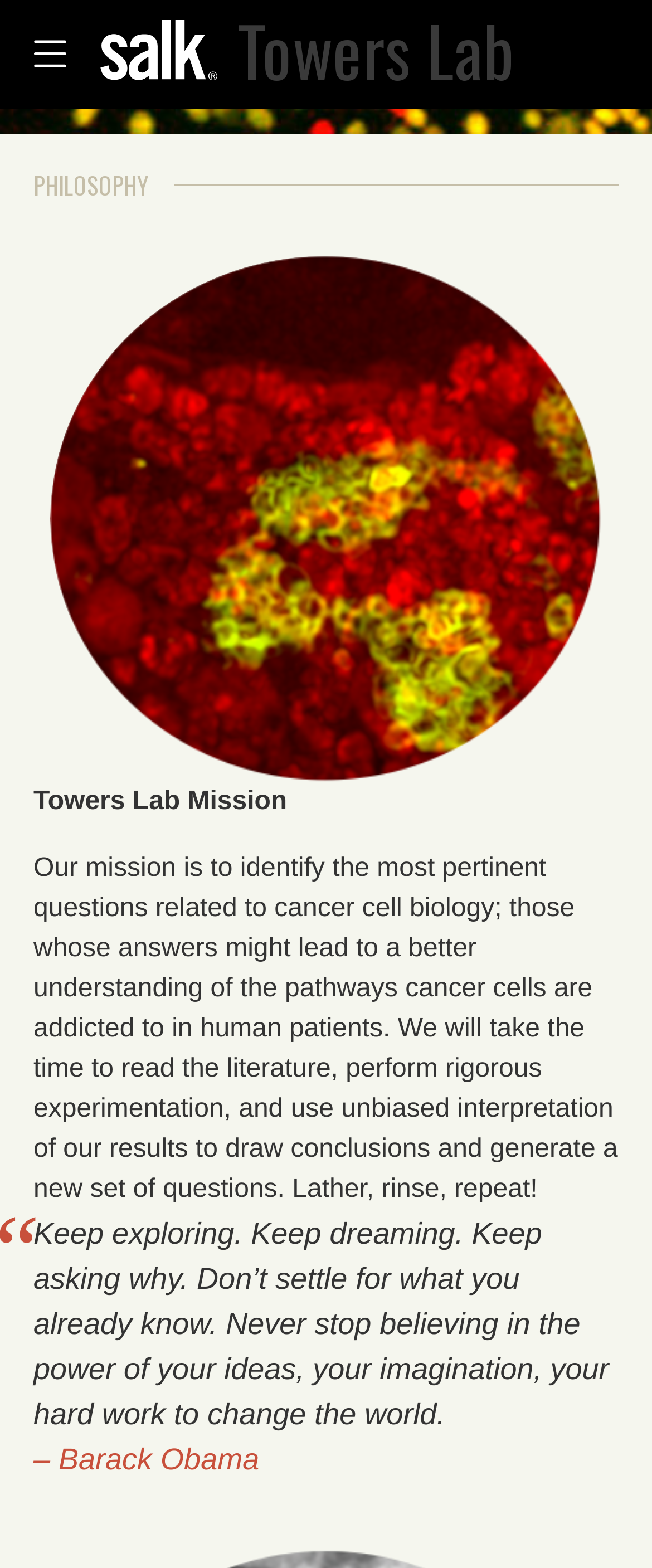Using the information in the image, give a comprehensive answer to the question: 
What is the shape of the image at the top left corner?

The image at the top left corner is a logo, which is a graphical representation of the organization or institution. The bounding box coordinates of this image are [0.154, 0.013, 0.333, 0.051], indicating its position at the top left corner of the webpage.